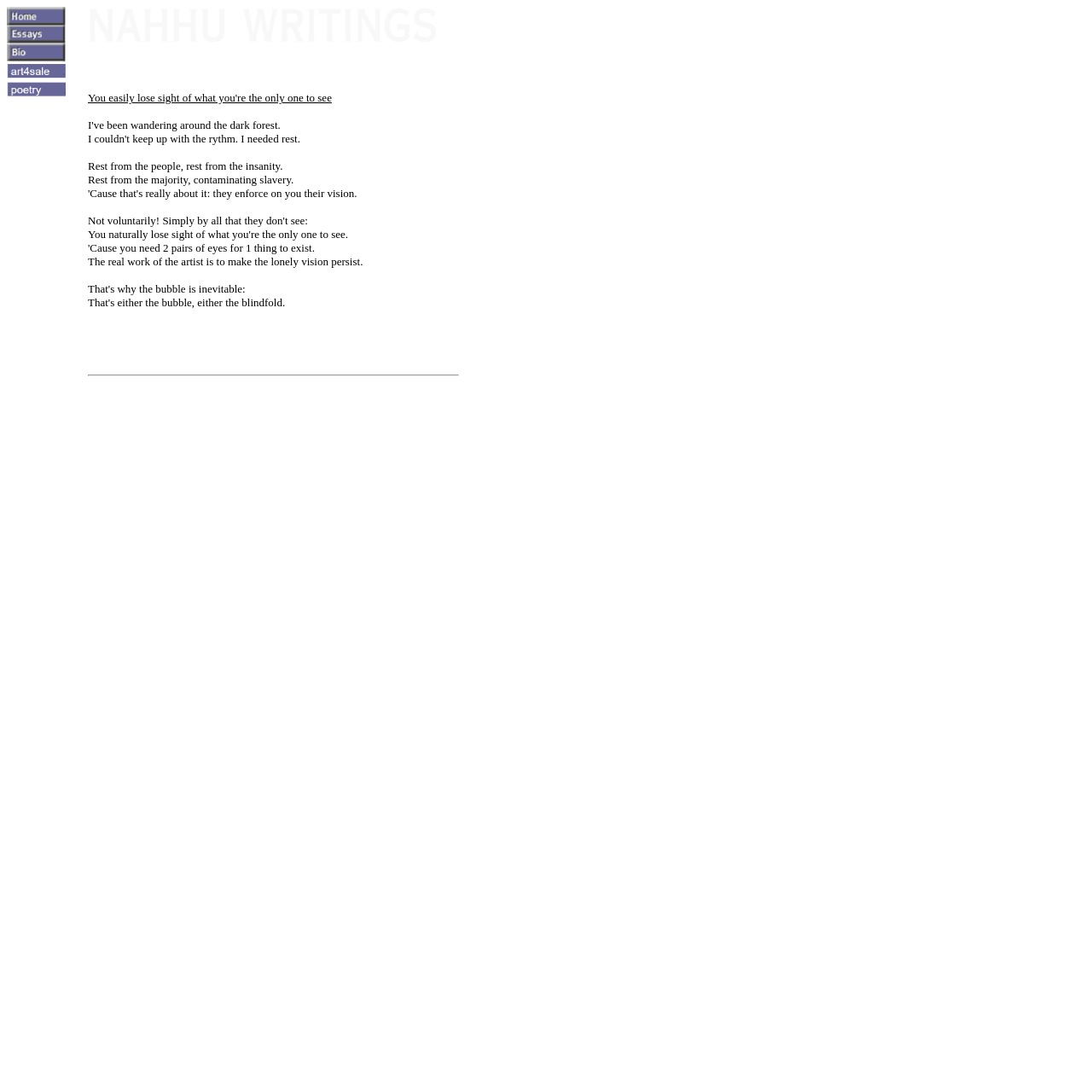Describe the entire webpage, focusing on both content and design.

This webpage appears to be a blog post or an article with a poetic and introspective tone. At the top-left corner, there is a small image, followed by another small image to its right. Below these images, there is a block of text that spans across the width of the page, which seems to be the main content of the webpage. The text is a philosophical and introspective passage that discusses the importance of individuality and the need to break free from the influence of others.

Within the text block, there are several highlighted sentences or phrases, including "Rest from the people, rest from the insanity", "Rest from the majority, contaminating slavery", and "The real work of the artist is to make the lonely vision persist". These highlighted sentences are scattered throughout the text, drawing attention to the author's key points.

To the right of the text block, there is a link with a small image next to it. Below the text block, there are two tables with images and a separator line. The first table has an image, and the second table has a separator line that spans across the width of the page. The overall layout of the webpage is simple and focused on the text content, with images and other elements used to support the author's message.